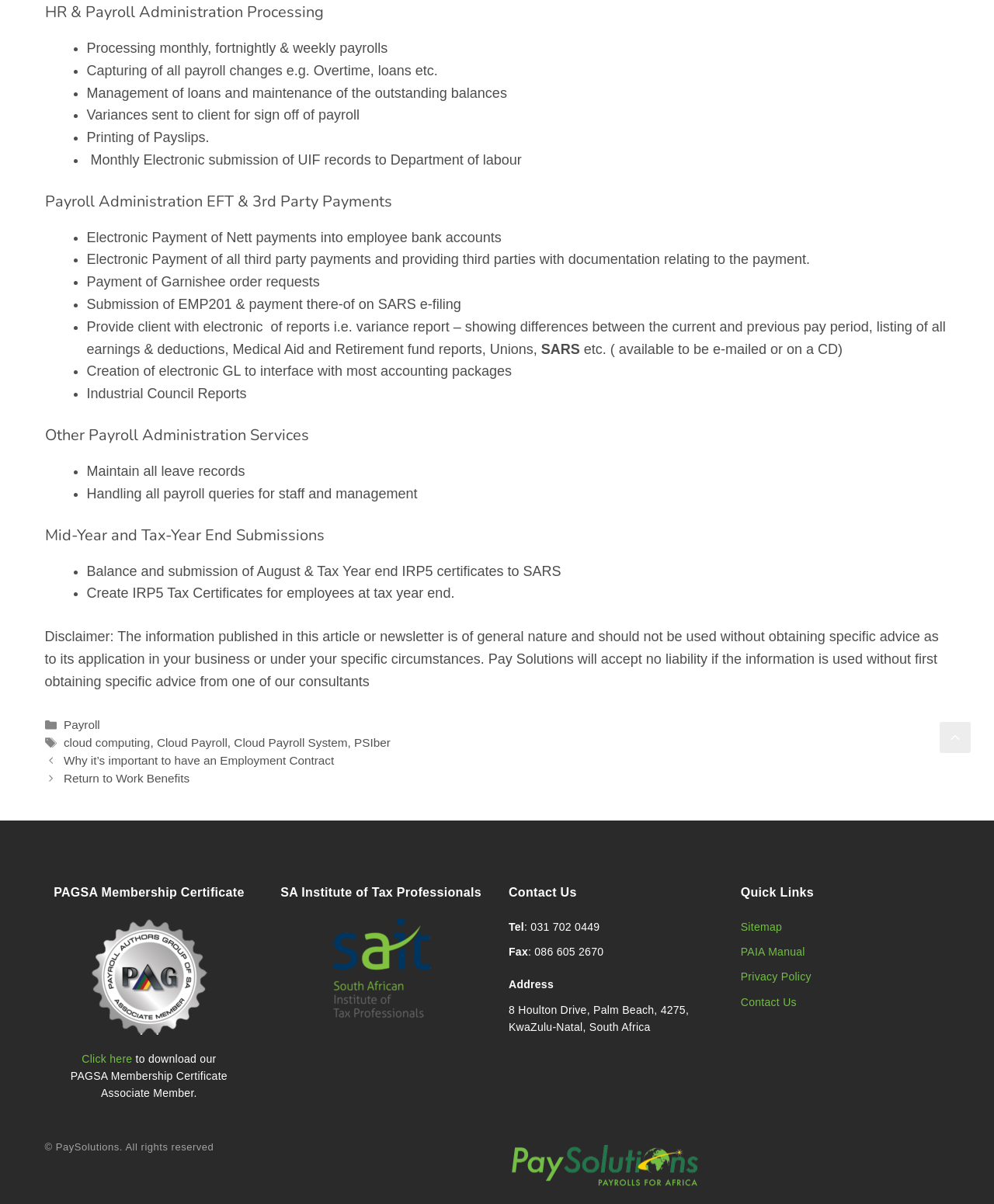Given the element description PSIber, predict the bounding box coordinates for the UI element in the webpage screenshot. The format should be (top-left x, top-left y, bottom-right x, bottom-right y), and the values should be between 0 and 1.

[0.356, 0.611, 0.393, 0.622]